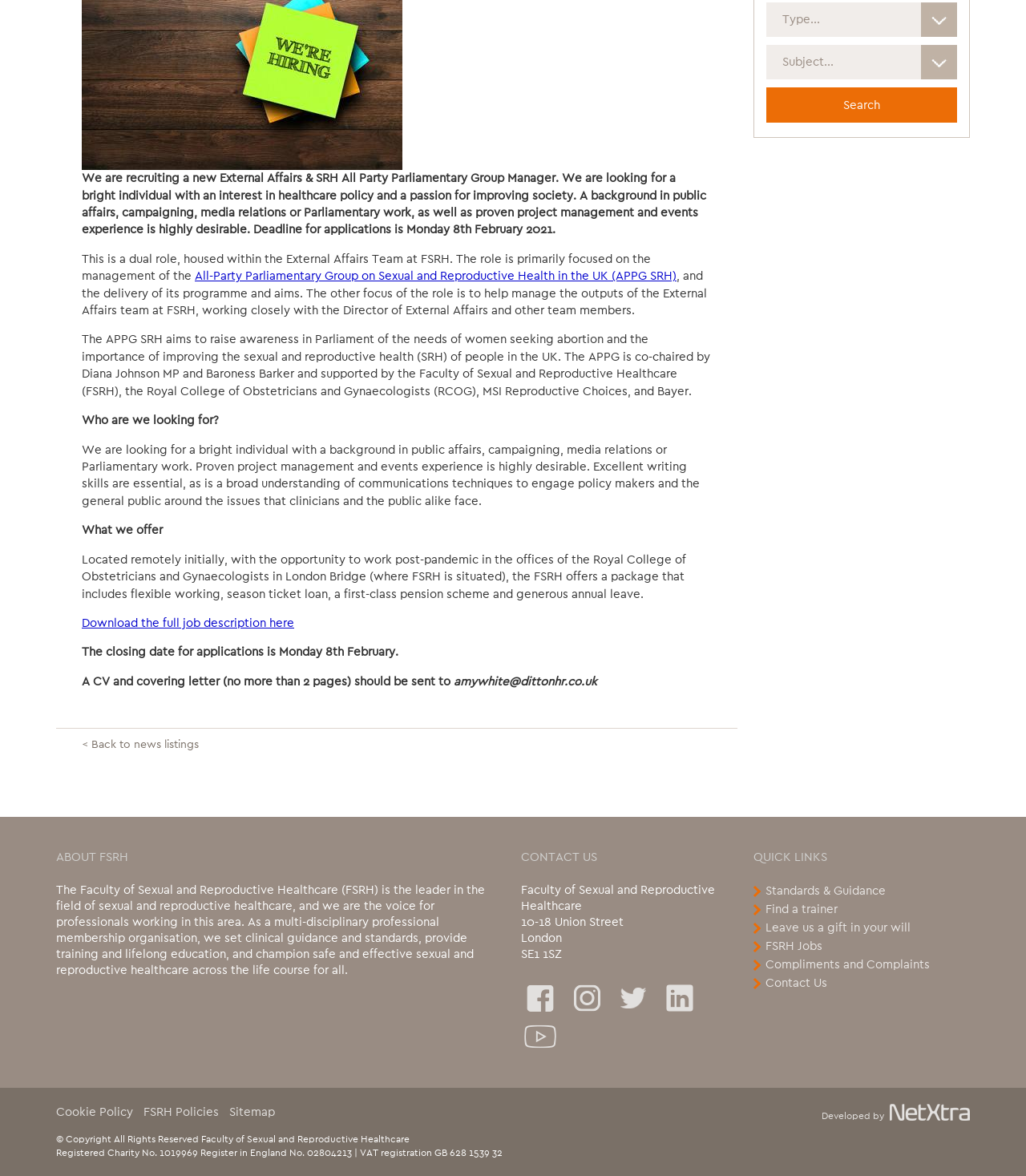Using the provided element description "Developed by", determine the bounding box coordinates of the UI element.

[0.801, 0.945, 0.945, 0.953]